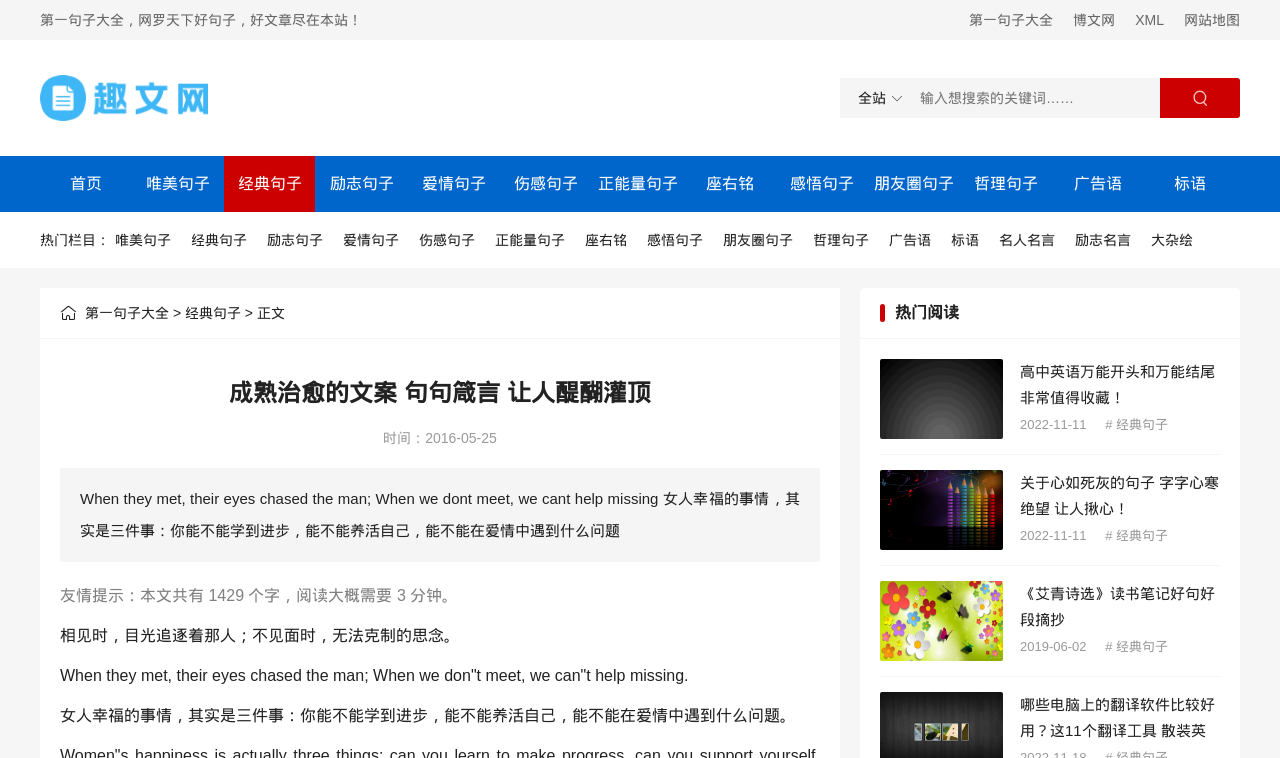Please analyze the image and give a detailed answer to the question:
How many images are there in the '热门阅读' section?

I counted the number of images in the '热门阅读' section by looking at the image elements with IDs 857, 865, and 873, which are all located within the '热门阅读' section. There are 3 images in total.